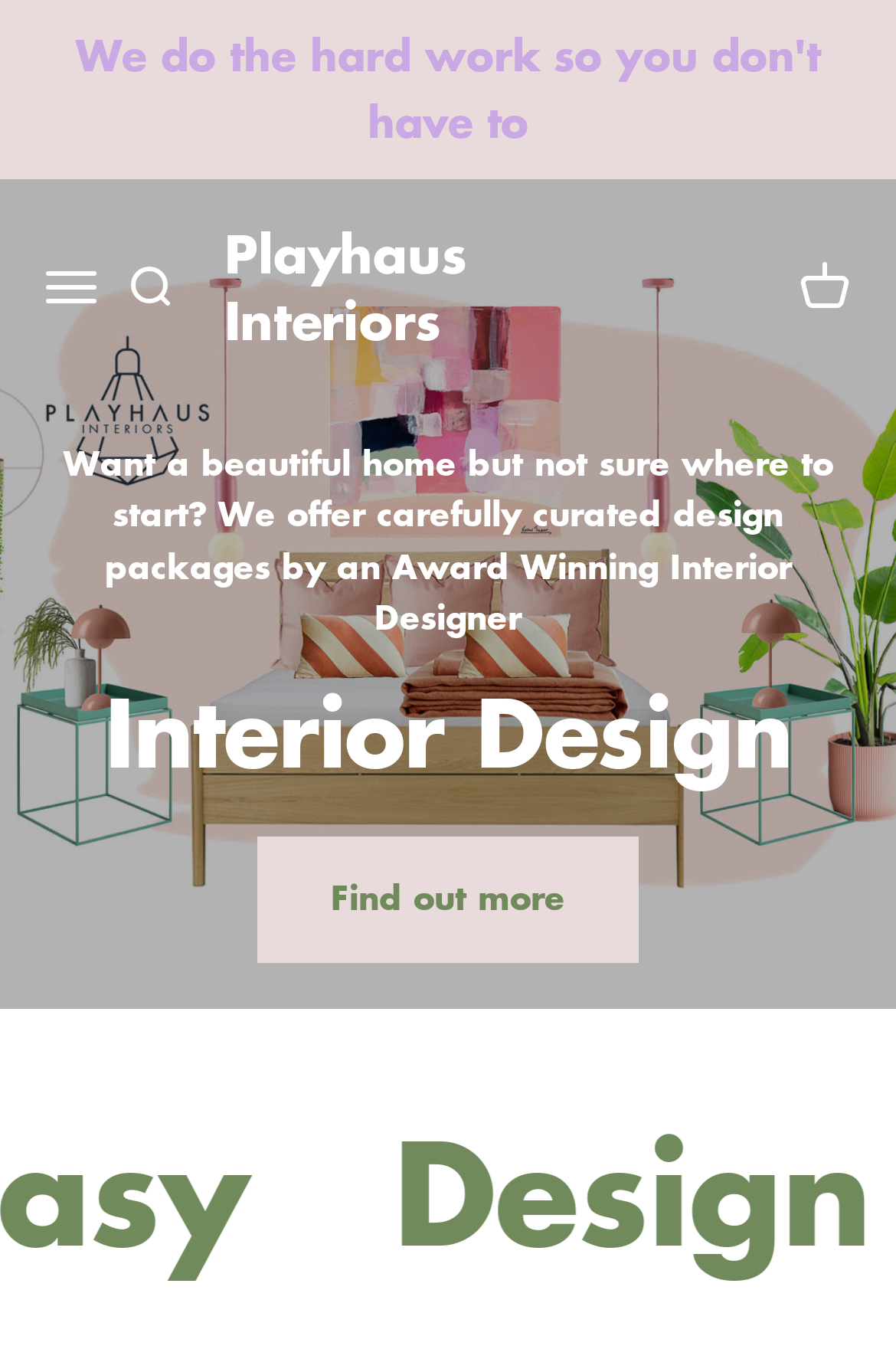Find the bounding box coordinates for the HTML element specified by: "Find out more".

[0.287, 0.621, 0.713, 0.713]